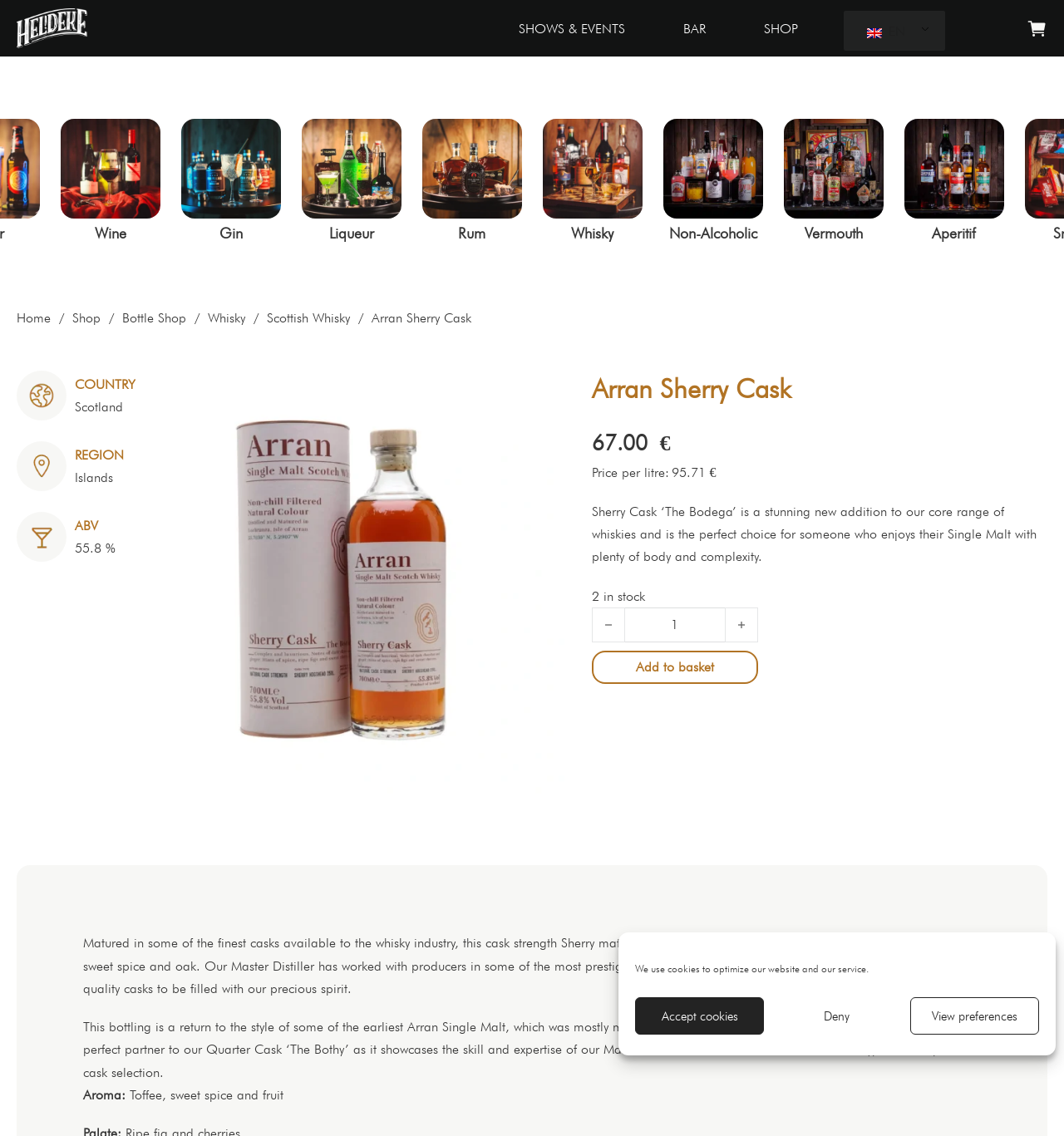Please find the bounding box coordinates of the clickable region needed to complete the following instruction: "Add to basket". The bounding box coordinates must consist of four float numbers between 0 and 1, i.e., [left, top, right, bottom].

[0.556, 0.573, 0.712, 0.602]